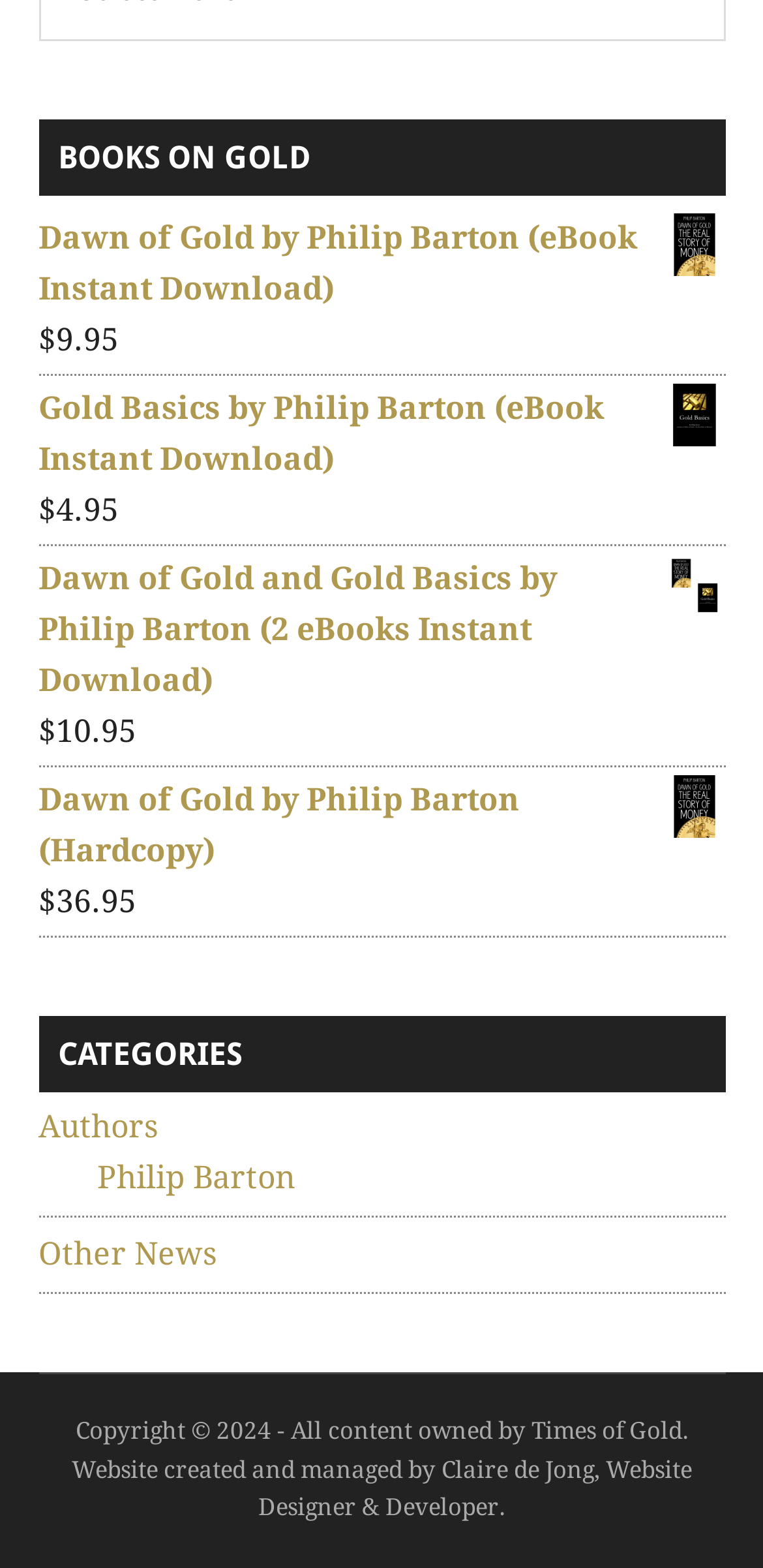Show the bounding box coordinates of the region that should be clicked to follow the instruction: "Click on the 'Dawn of Gold by Philip Barton' eBook link."

[0.05, 0.136, 0.95, 0.201]